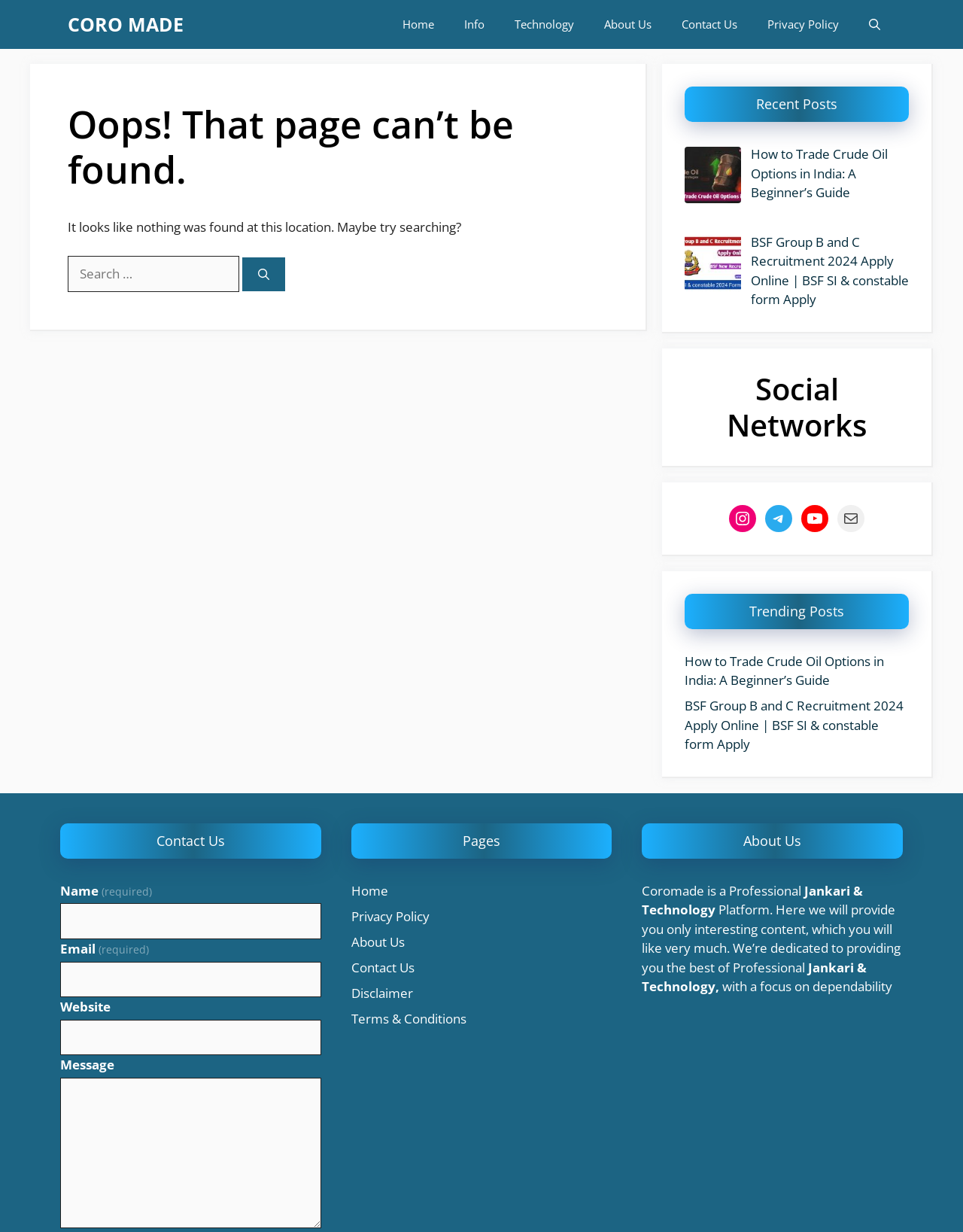Explain the features and main sections of the webpage comprehensively.

This webpage displays a "Page Not Found" error message. At the top, there is a navigation bar with several links, including "CORO MADE", "Home", "Info", "Technology", "About Us", "Contact Us", "Privacy Policy", and a search button. 

Below the navigation bar, there is a main section with a header that reads "Oops! That page can’t be found." followed by a paragraph of text explaining that nothing was found at the current location and suggesting to try searching. There is a search box with a "Search" button next to it.

To the right of the main section, there are three columns of complementary information. The first column has a heading "Recent Posts" and lists two links to articles, each with an accompanying image. The second column has a heading "Social Networks" and is empty. The third column has a heading "Trending Posts" and lists two links to articles.

Further down, there is a contact form with fields for name, email, website, and message. Below the contact form, there are two columns of links. The left column has a heading "Pages" and lists links to "Home", "Privacy Policy", "About Us", "Contact Us", "Disclaimer", and "Terms & Conditions". The right column has a heading "About Us" and displays a brief description of Coromade, a professional Jankari and technology platform.